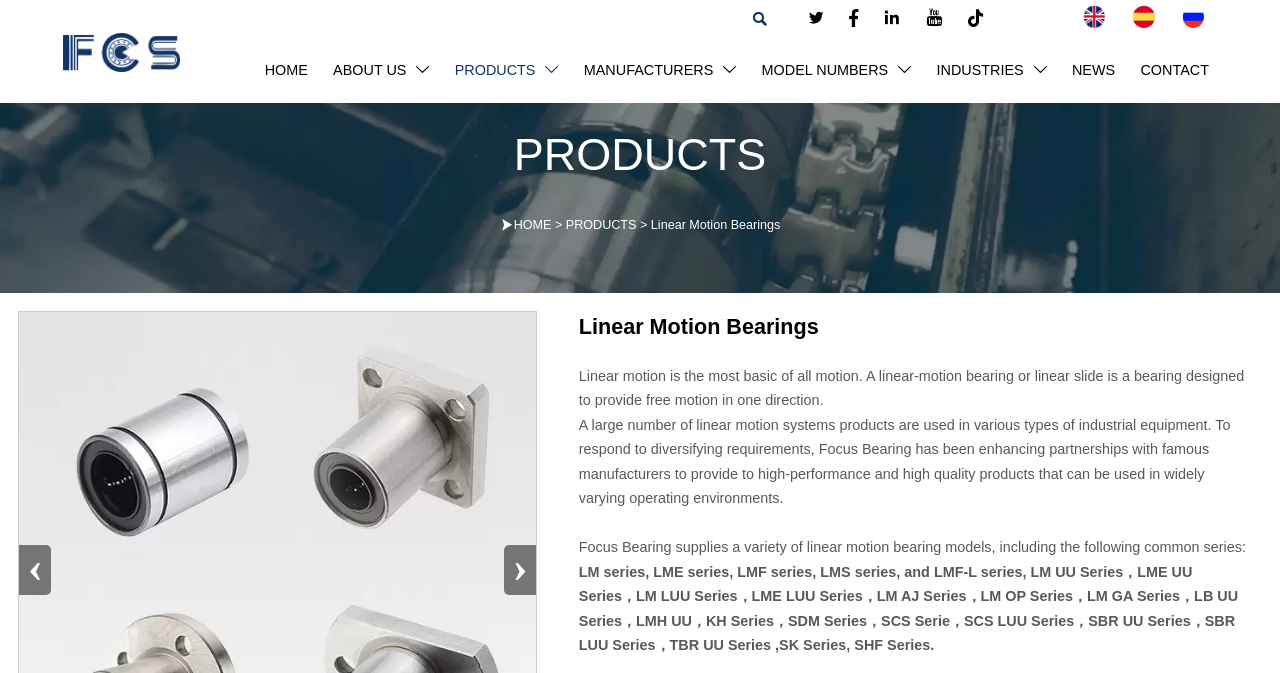Locate the bounding box coordinates of the segment that needs to be clicked to meet this instruction: "View Linear Motion Bearings products".

[0.508, 0.323, 0.61, 0.344]